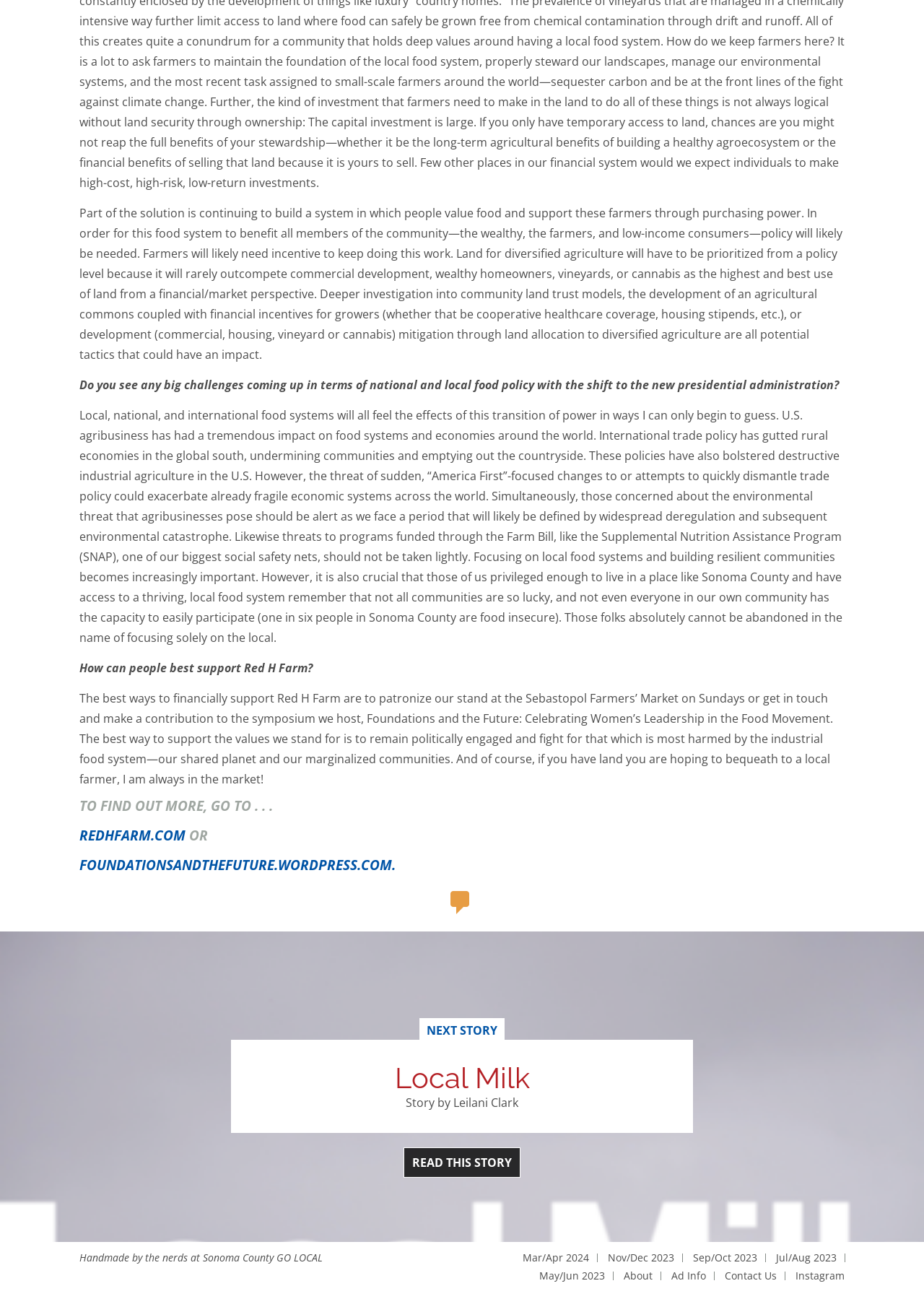Identify the bounding box for the UI element described as: "Read this Story". Ensure the coordinates are four float numbers between 0 and 1, formatted as [left, top, right, bottom].

[0.437, 0.883, 0.563, 0.907]